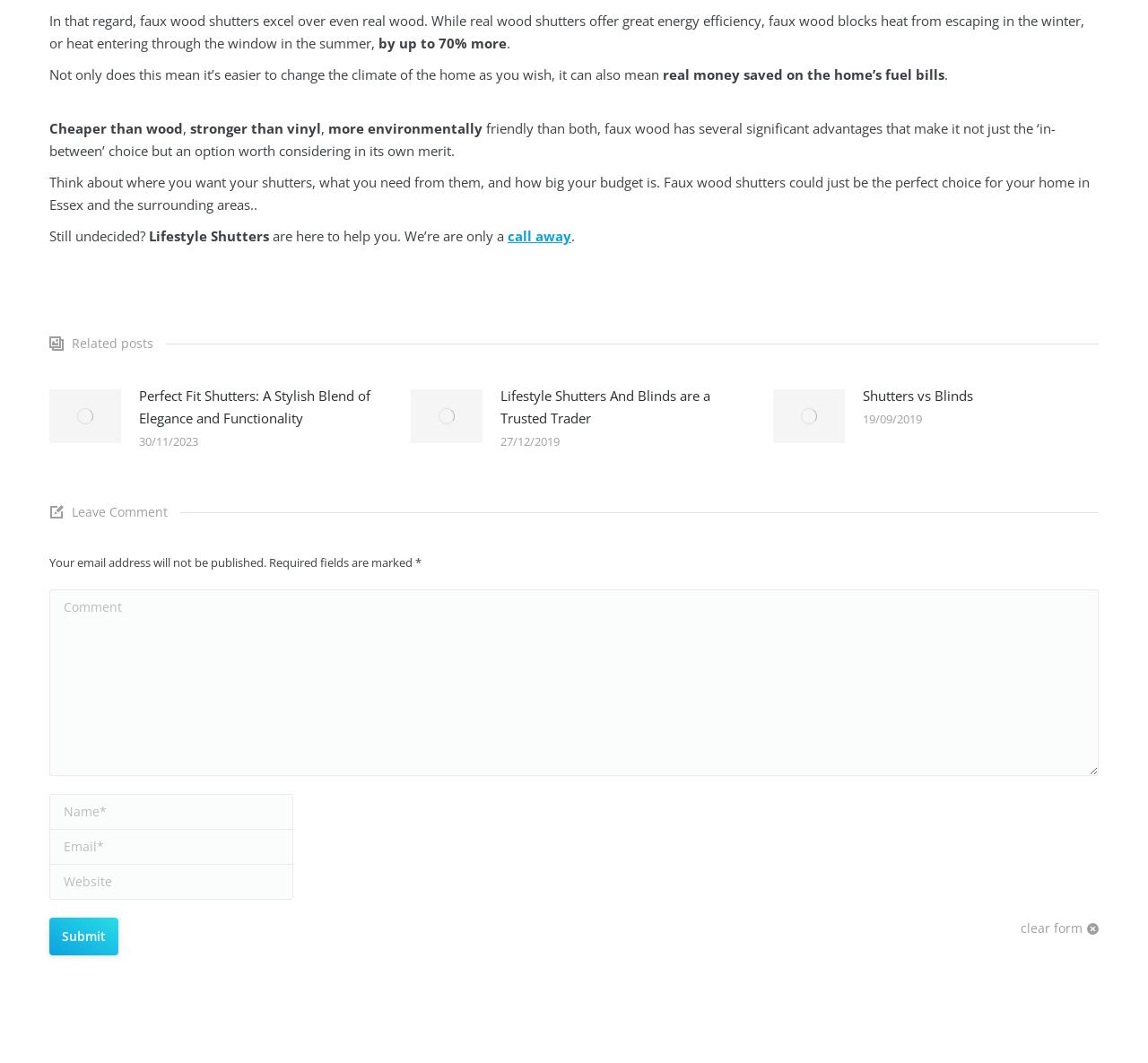Point out the bounding box coordinates of the section to click in order to follow this instruction: "Click 'Submit'".

[0.043, 0.864, 0.103, 0.899]